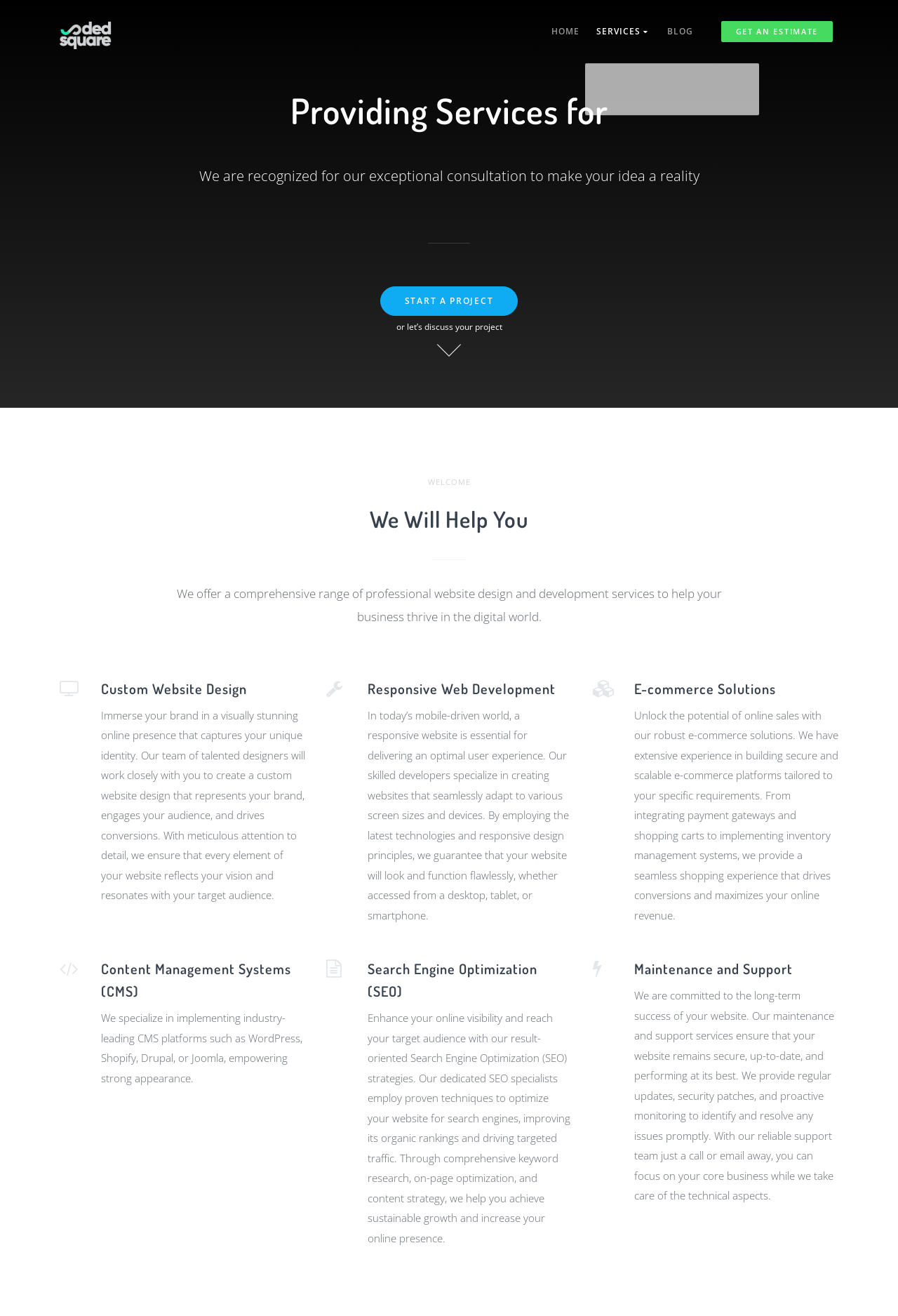Using the provided description alt="Coded Square", find the bounding box coordinates for the UI element. Provide the coordinates in (top-left x, top-left y, bottom-right x, bottom-right y) format, ensuring all values are between 0 and 1.

[0.066, 0.011, 0.124, 0.037]